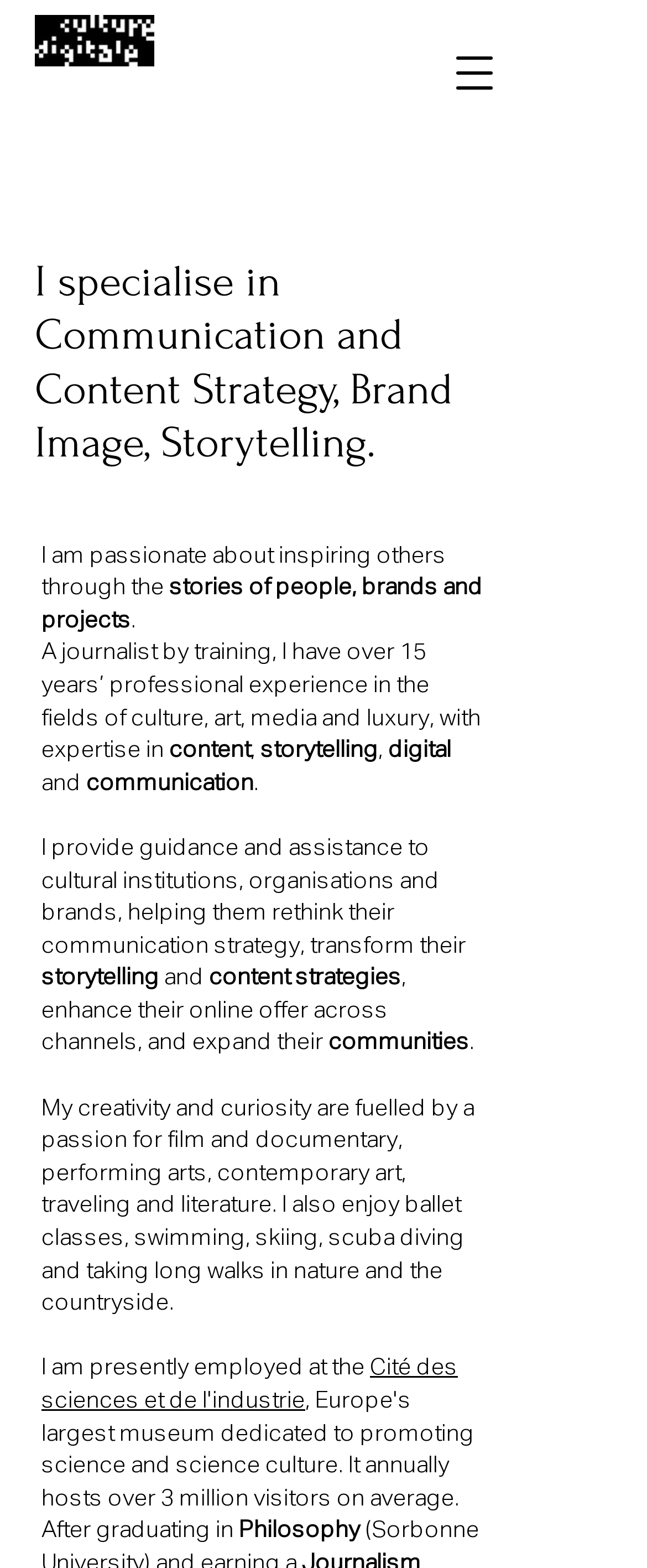What is the professional background of the author?
Look at the image and provide a short answer using one word or a phrase.

Culture, media, and nonprofits